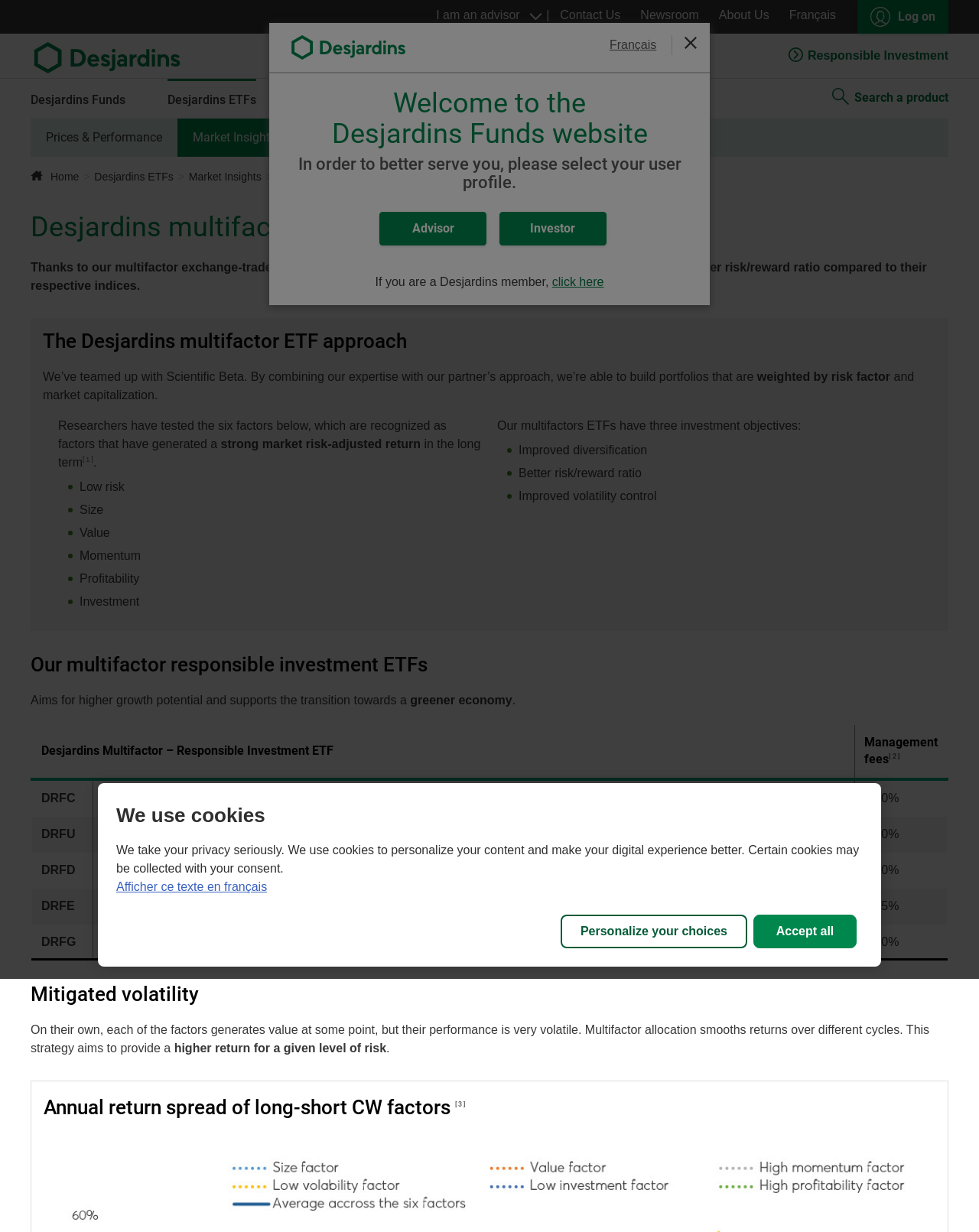Please specify the bounding box coordinates of the area that should be clicked to accomplish the following instruction: "Log on". The coordinates should consist of four float numbers between 0 and 1, i.e., [left, top, right, bottom].

[0.876, 0.0, 0.969, 0.027]